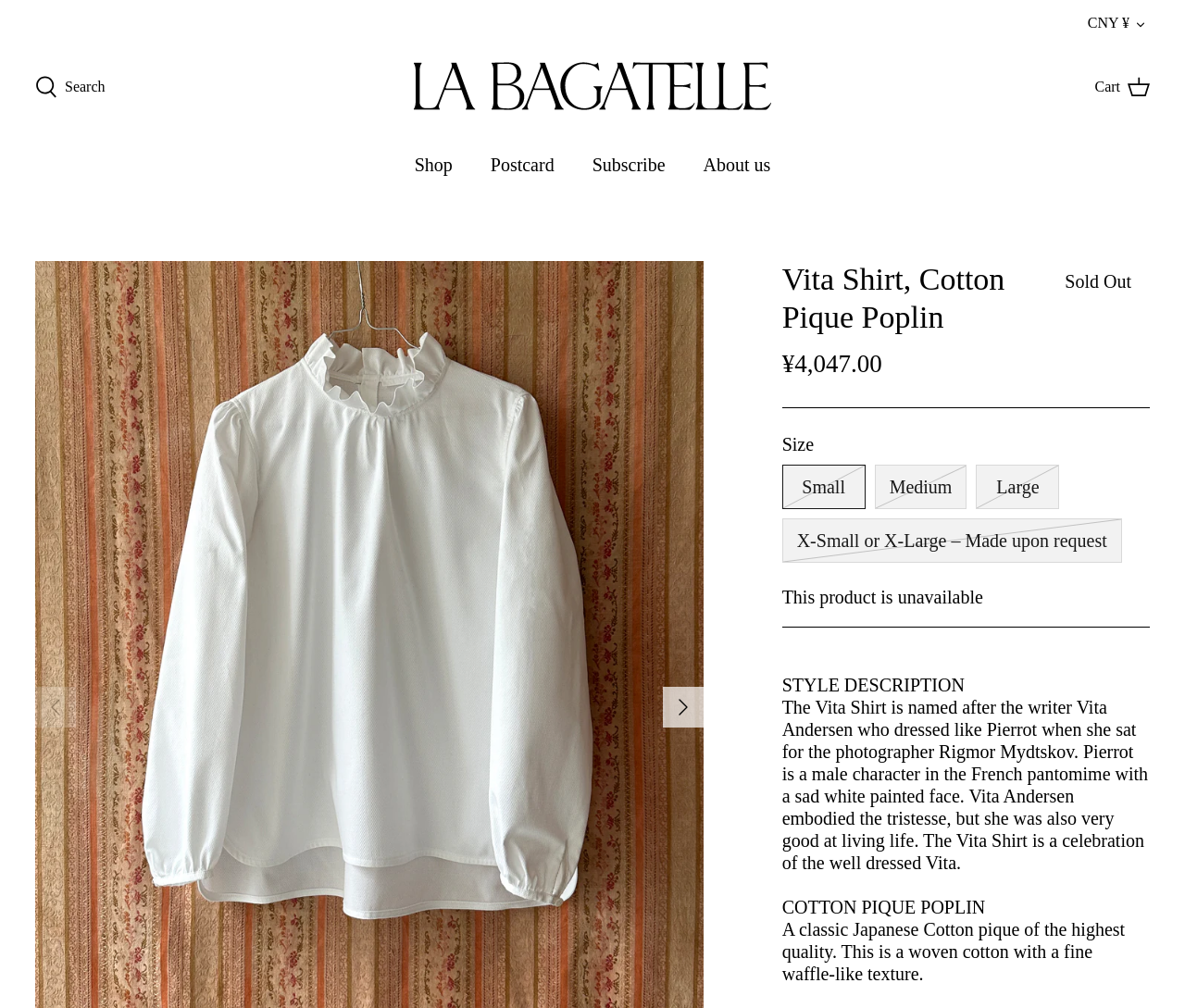Please mark the bounding box coordinates of the area that should be clicked to carry out the instruction: "Choose a size".

[0.66, 0.461, 0.73, 0.505]